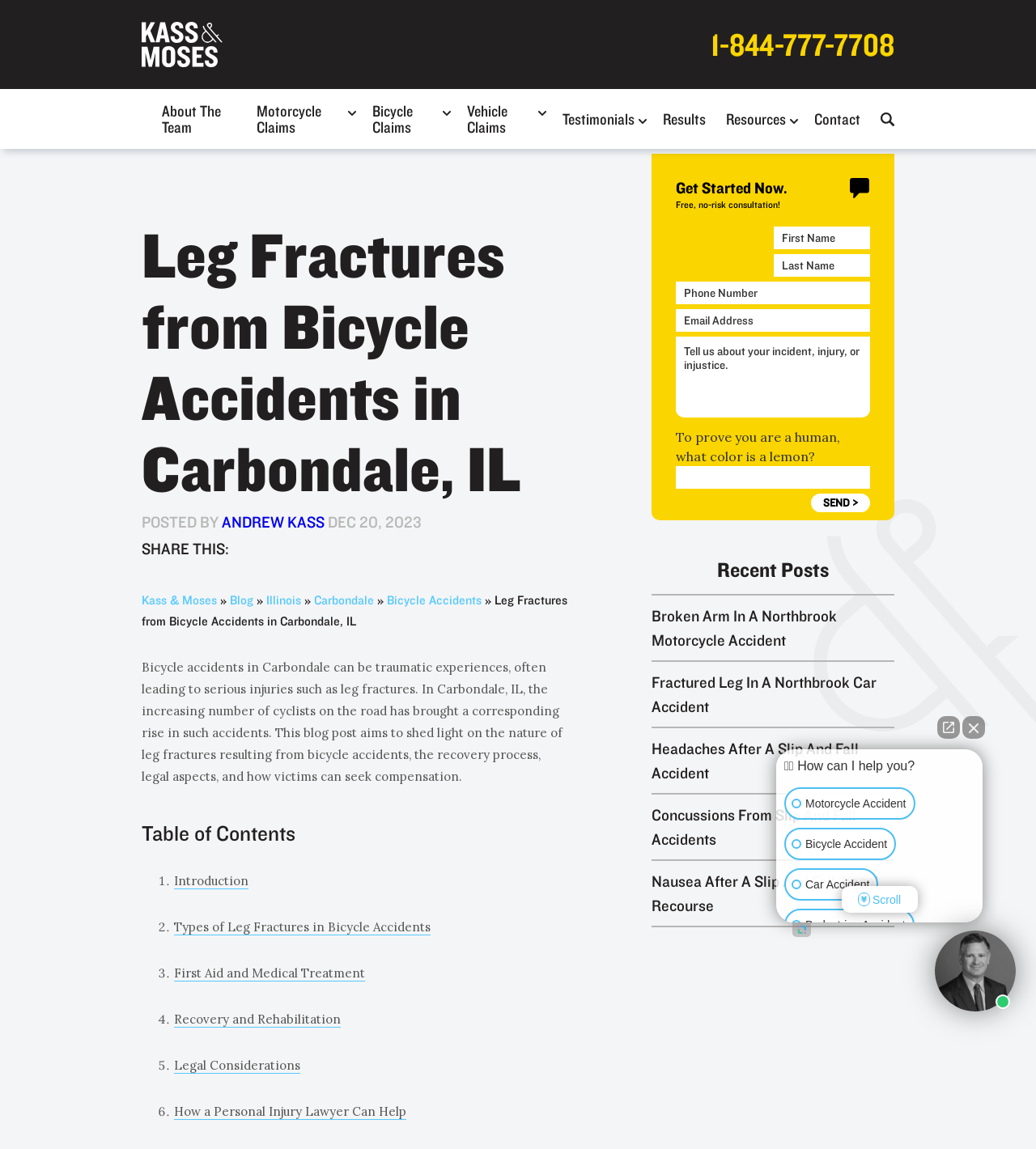Locate the bounding box coordinates of the element that should be clicked to execute the following instruction: "Click the 'About The Team' link".

[0.156, 0.081, 0.228, 0.126]